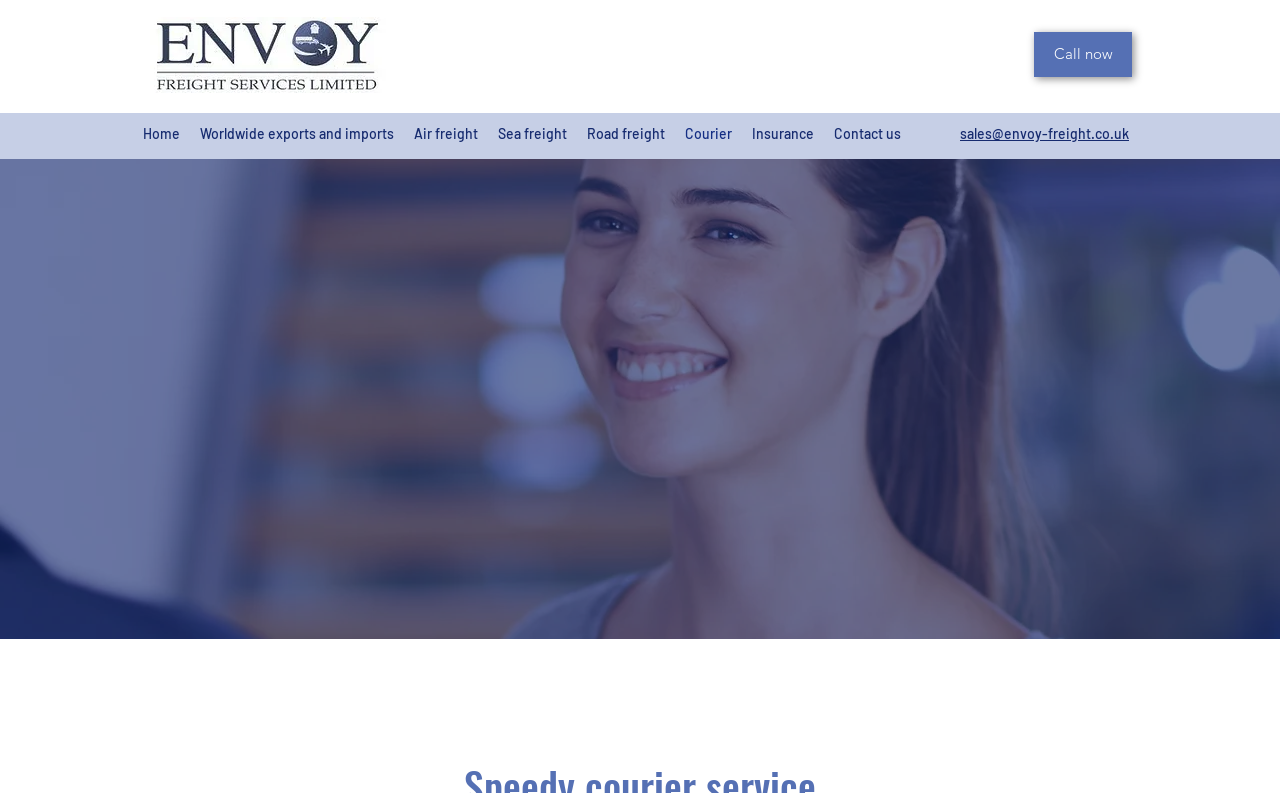Please provide a comprehensive response to the question based on the details in the image: What is the company name?

I found the company name by looking at the logo image description, which says 'Photo of Envoy Freight Services Ltd Logo'. This suggests that the company name is Envoy Freight Services Ltd.